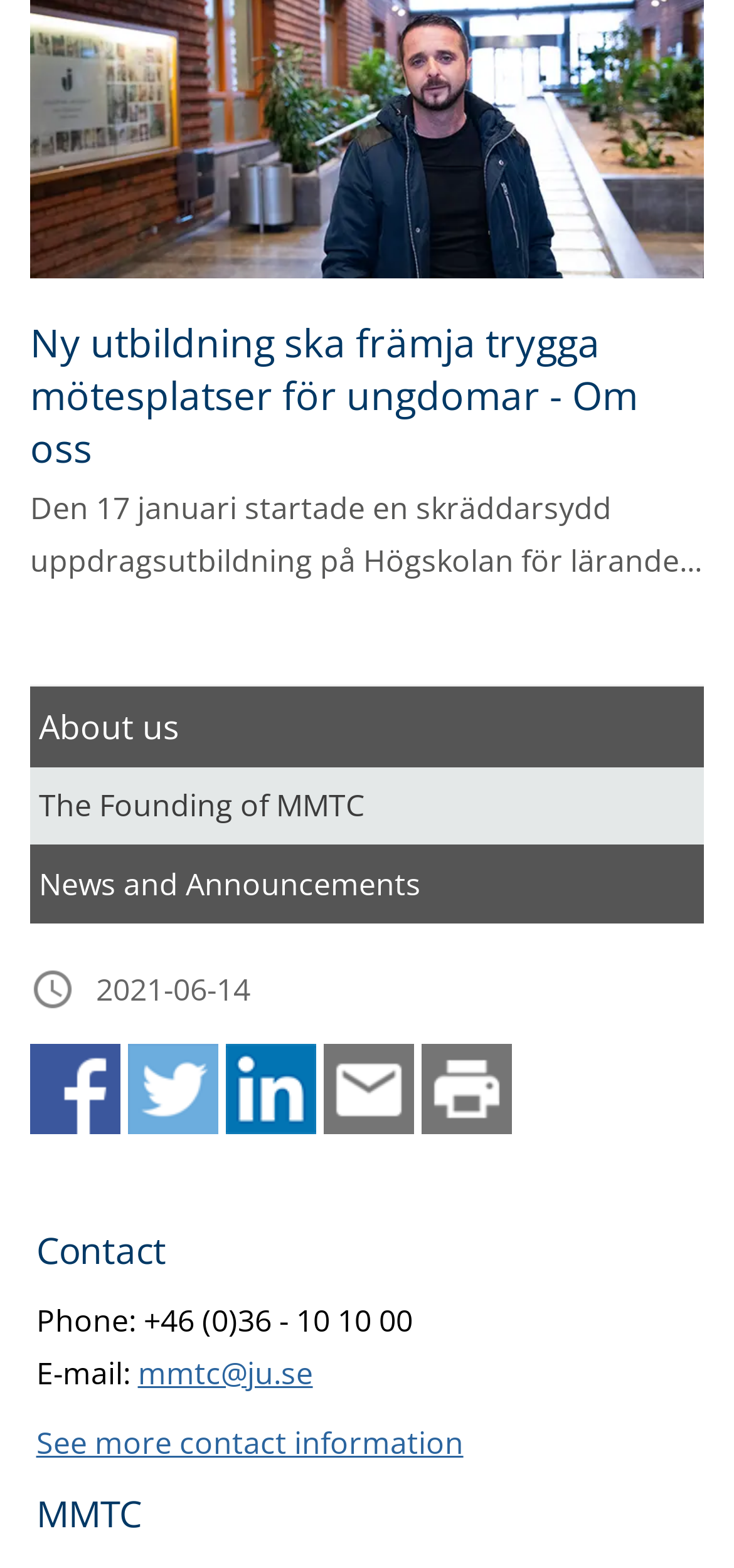Please study the image and answer the question comprehensively:
What is the phone number of MMTC?

The answer can be found in the StaticText element with the text 'Phone: +46 (0)36 - 10 10 00'. This text explicitly states the phone number of MMTC.